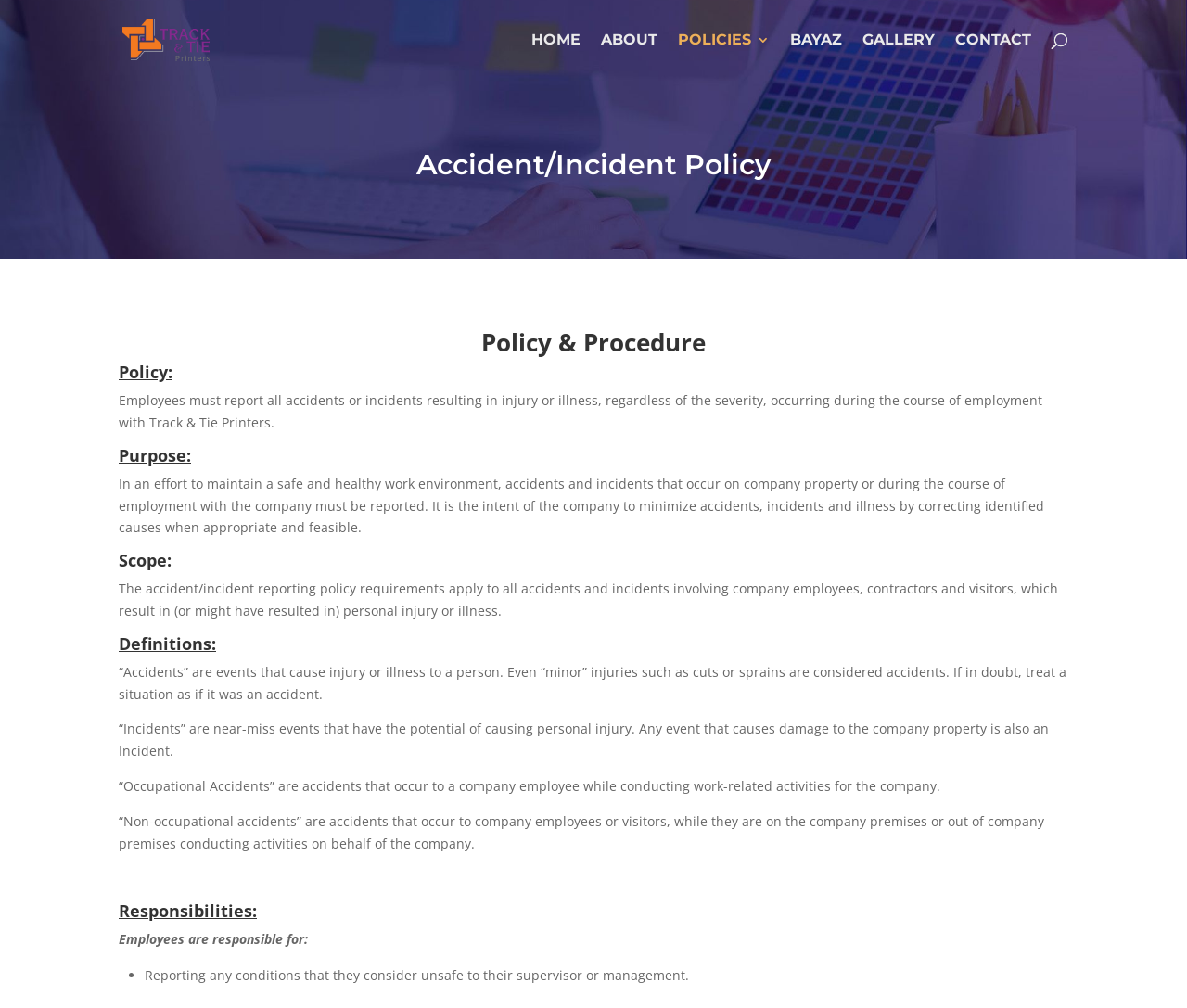Provide the bounding box coordinates of the HTML element this sentence describes: "Home".

[0.448, 0.033, 0.489, 0.079]